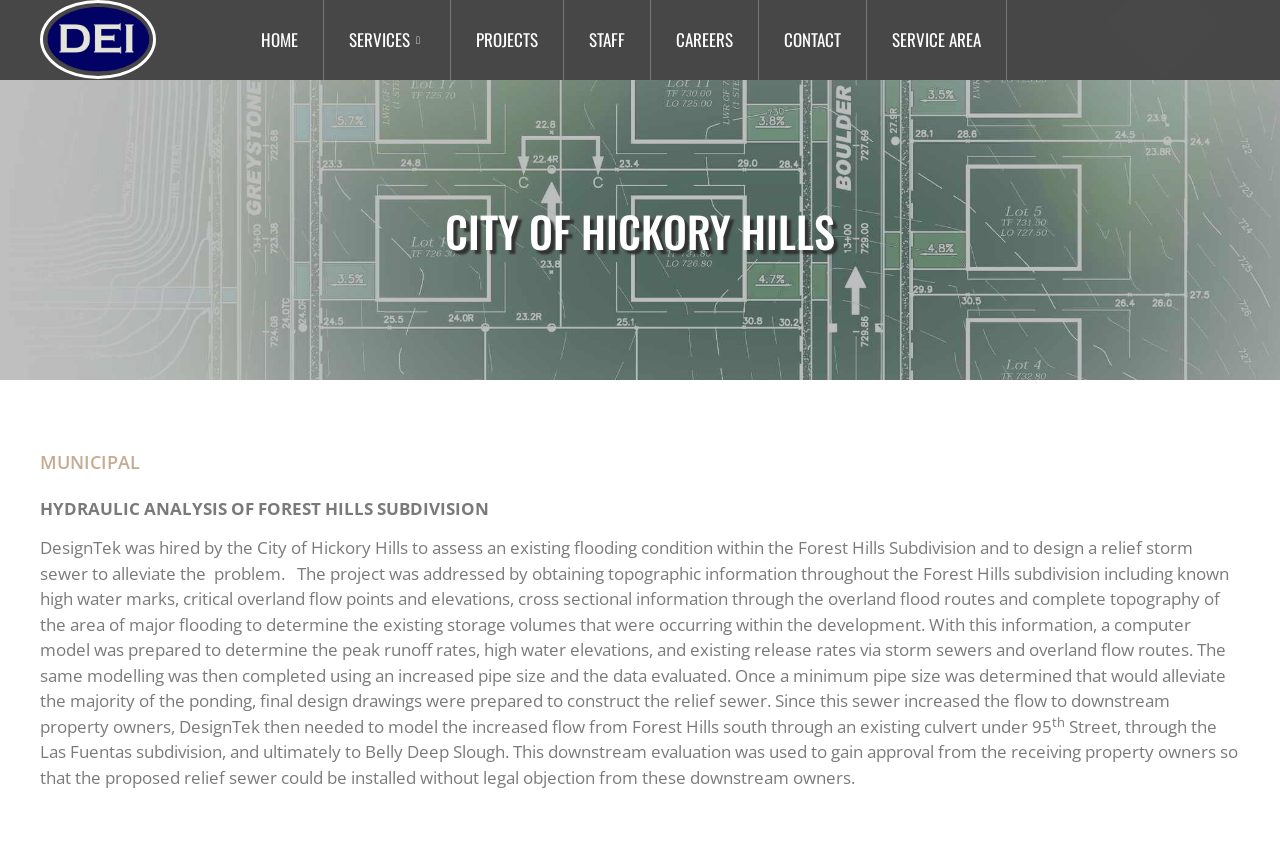What is the name of the subdivision being analyzed?
Using the details from the image, give an elaborate explanation to answer the question.

I determined the answer by looking at the text 'HYDRAULIC ANALYSIS OF FOREST HILLS SUBDIVISION' which indicates that the subdivision being analyzed is Forest Hills.